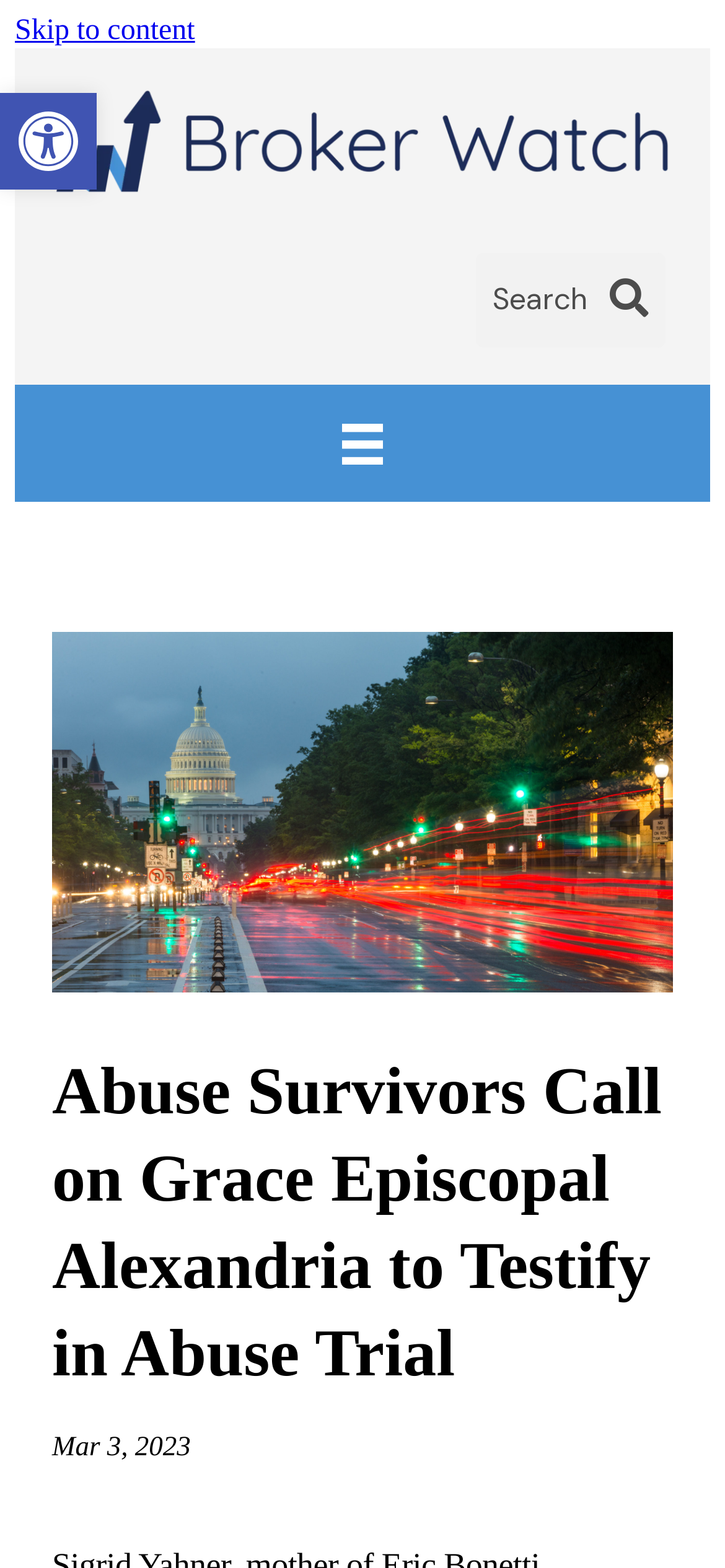What is the function of the searchbox?
Give a detailed response to the question by analyzing the screenshot.

I found a searchbox element with a description 'Search input', which suggests that it is used to input search queries. The presence of a nearby button element with the text 'Search' further supports this conclusion.